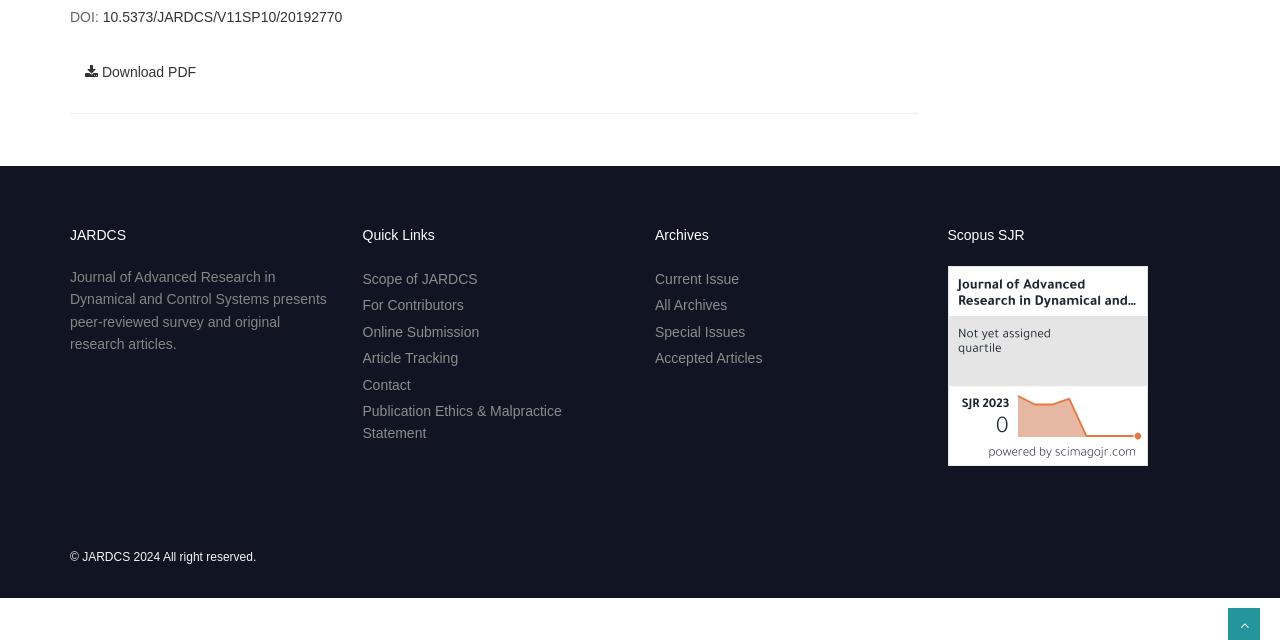Locate the UI element that matches the description 10.5373/JARDCS/V11SP10/20192770 in the webpage screenshot. Return the bounding box coordinates in the format (top-left x, top-left y, bottom-right x, bottom-right y), with values ranging from 0 to 1.

[0.08, 0.014, 0.268, 0.039]